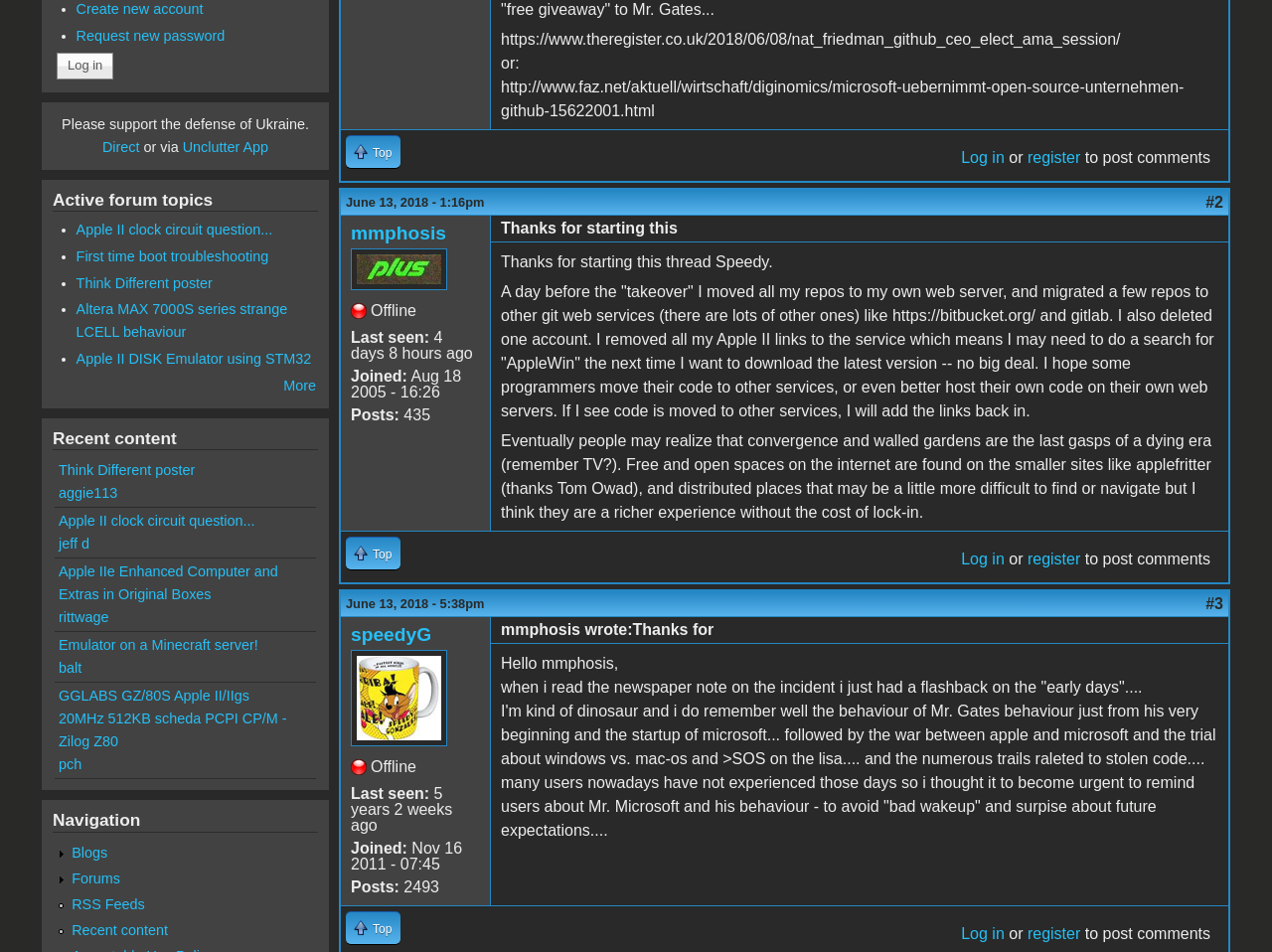Determine the bounding box of the UI element mentioned here: "Log in". The coordinates must be in the format [left, top, right, bottom] with values ranging from 0 to 1.

[0.756, 0.972, 0.79, 0.989]